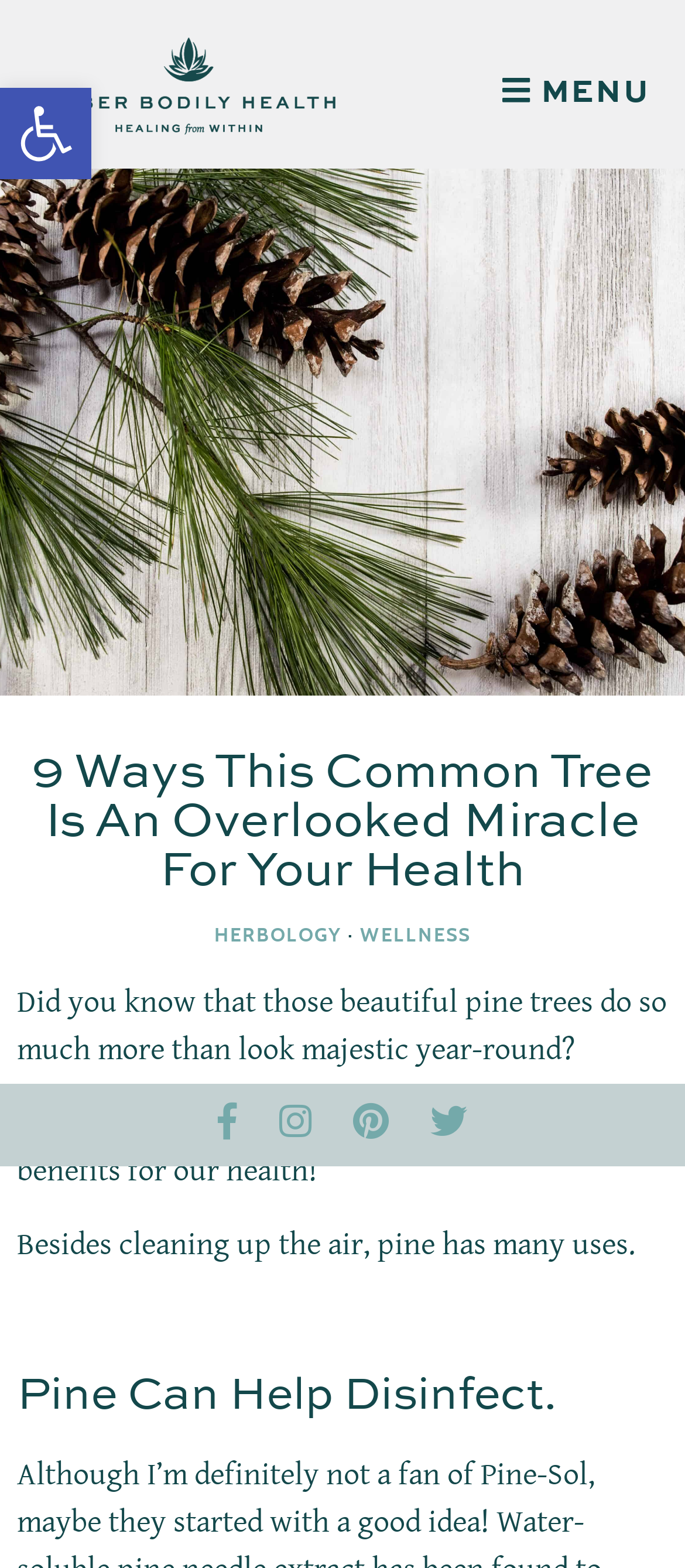Determine the bounding box coordinates for the element that should be clicked to follow this instruction: "Visit Amber Bodily Health". The coordinates should be given as four float numbers between 0 and 1, in the format [left, top, right, bottom].

[0.051, 0.066, 0.5, 0.096]